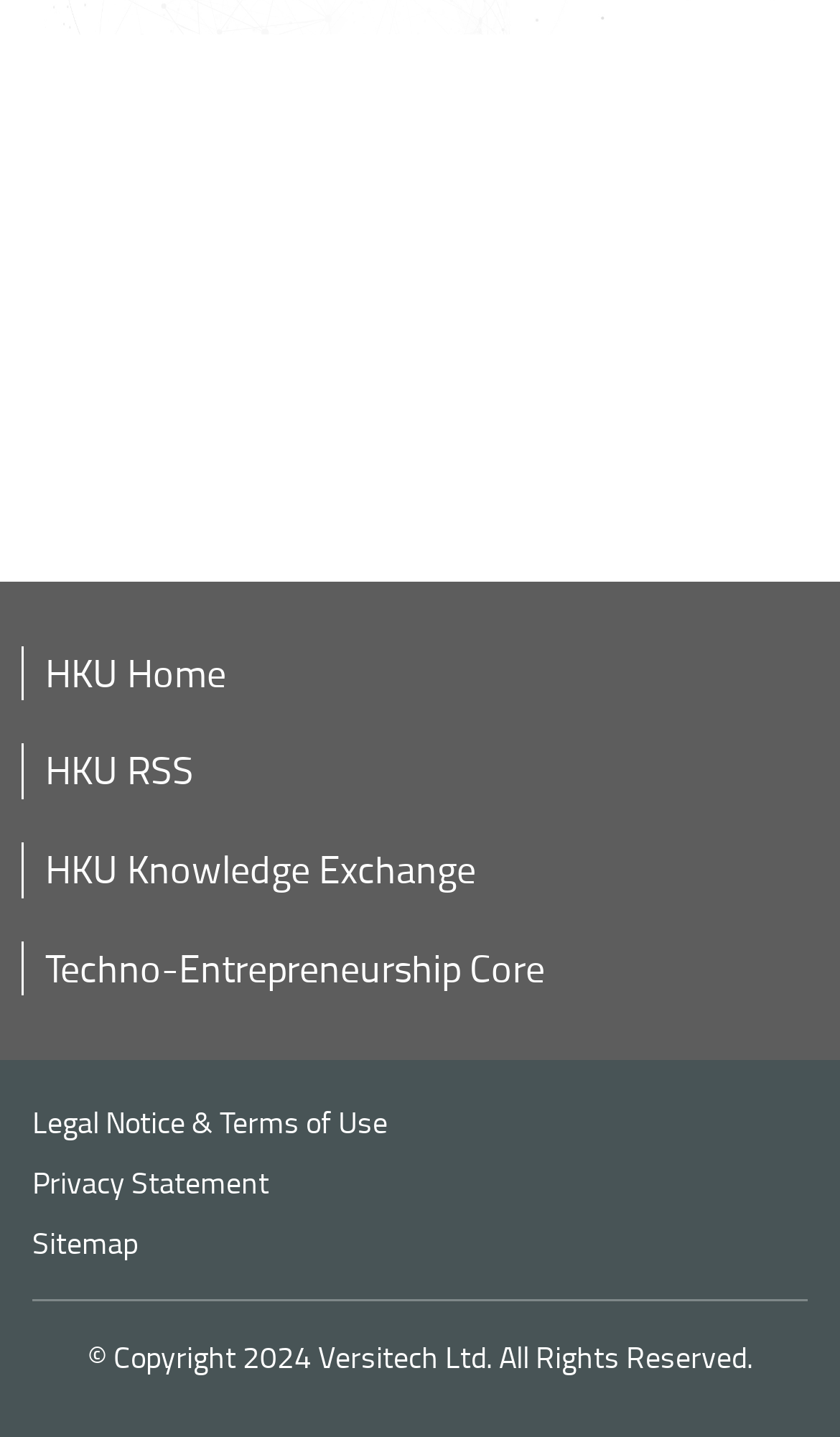Please answer the following question using a single word or phrase: 
How many links are there at the bottom of the page?

6